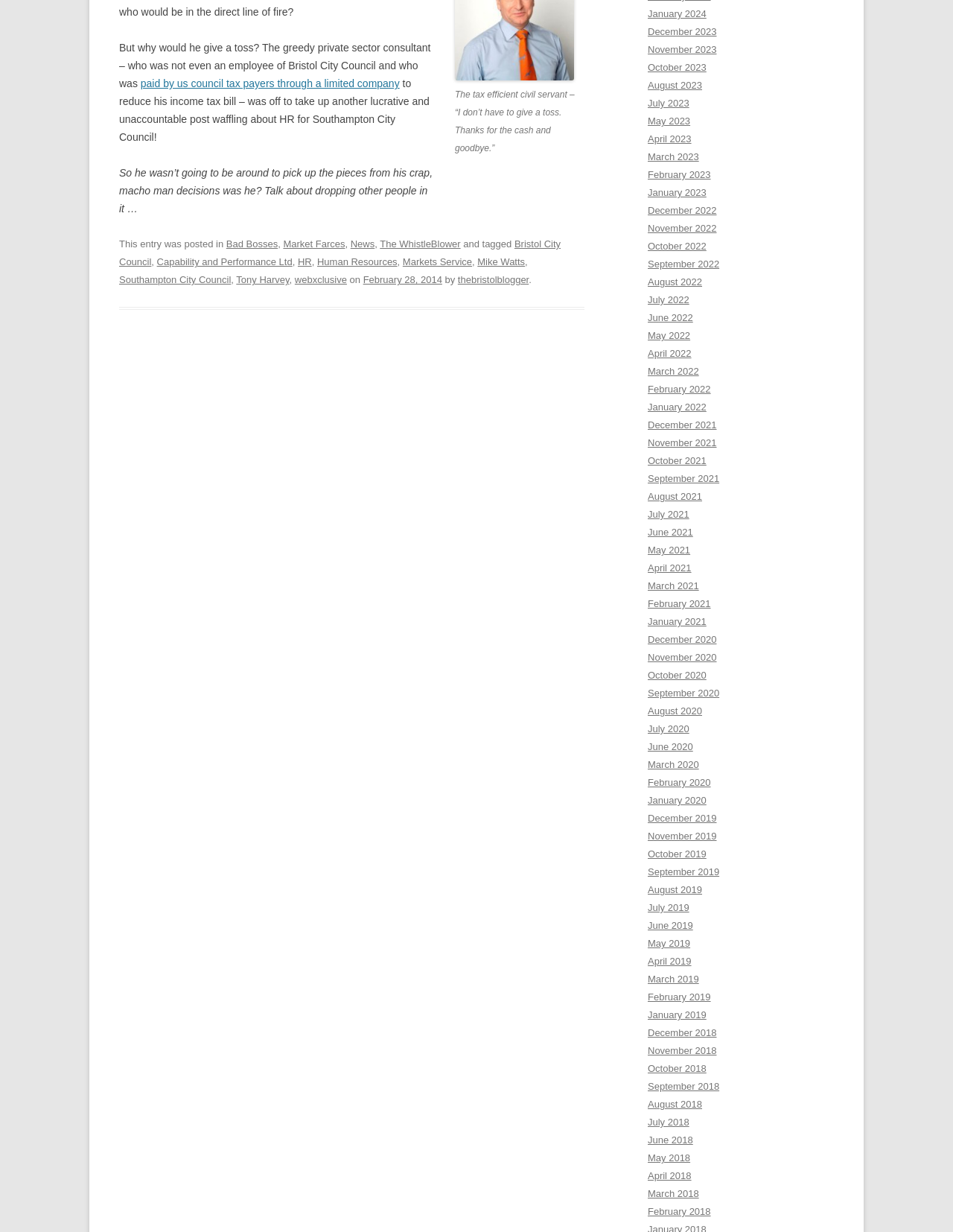What is the date of the blog post?
With the help of the image, please provide a detailed response to the question.

I found the answer by looking at the footer section of the webpage, where it says 'Posted on February 28, 2014 by thebristolblogger.'